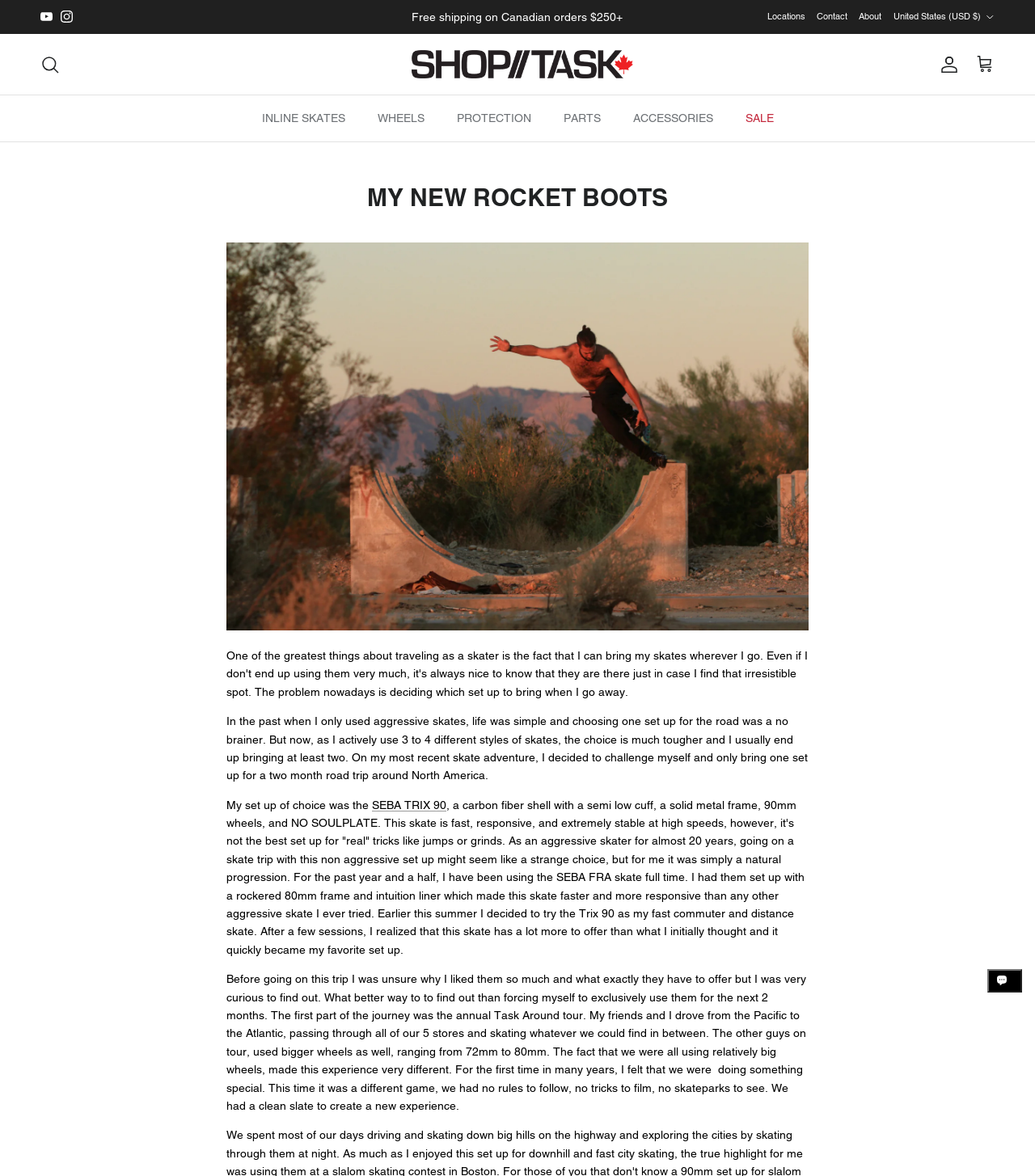Please find the top heading of the webpage and generate its text.

MY NEW ROCKET BOOTS